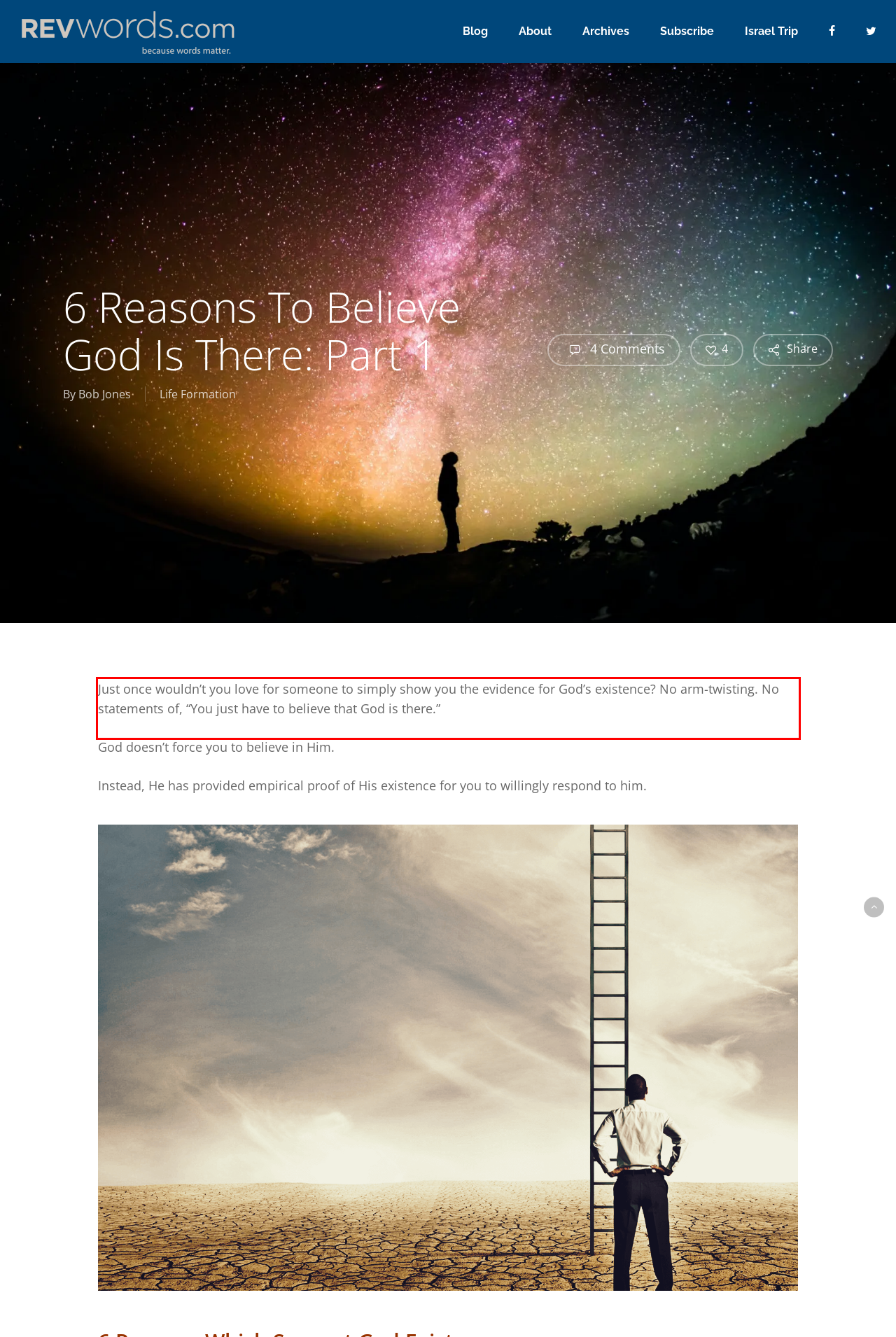Given a screenshot of a webpage containing a red rectangle bounding box, extract and provide the text content found within the red bounding box.

Just once wouldn’t you love for someone to simply show you the evidence for God’s existence? No arm-twisting. No statements of, “You just have to believe that God is there.”